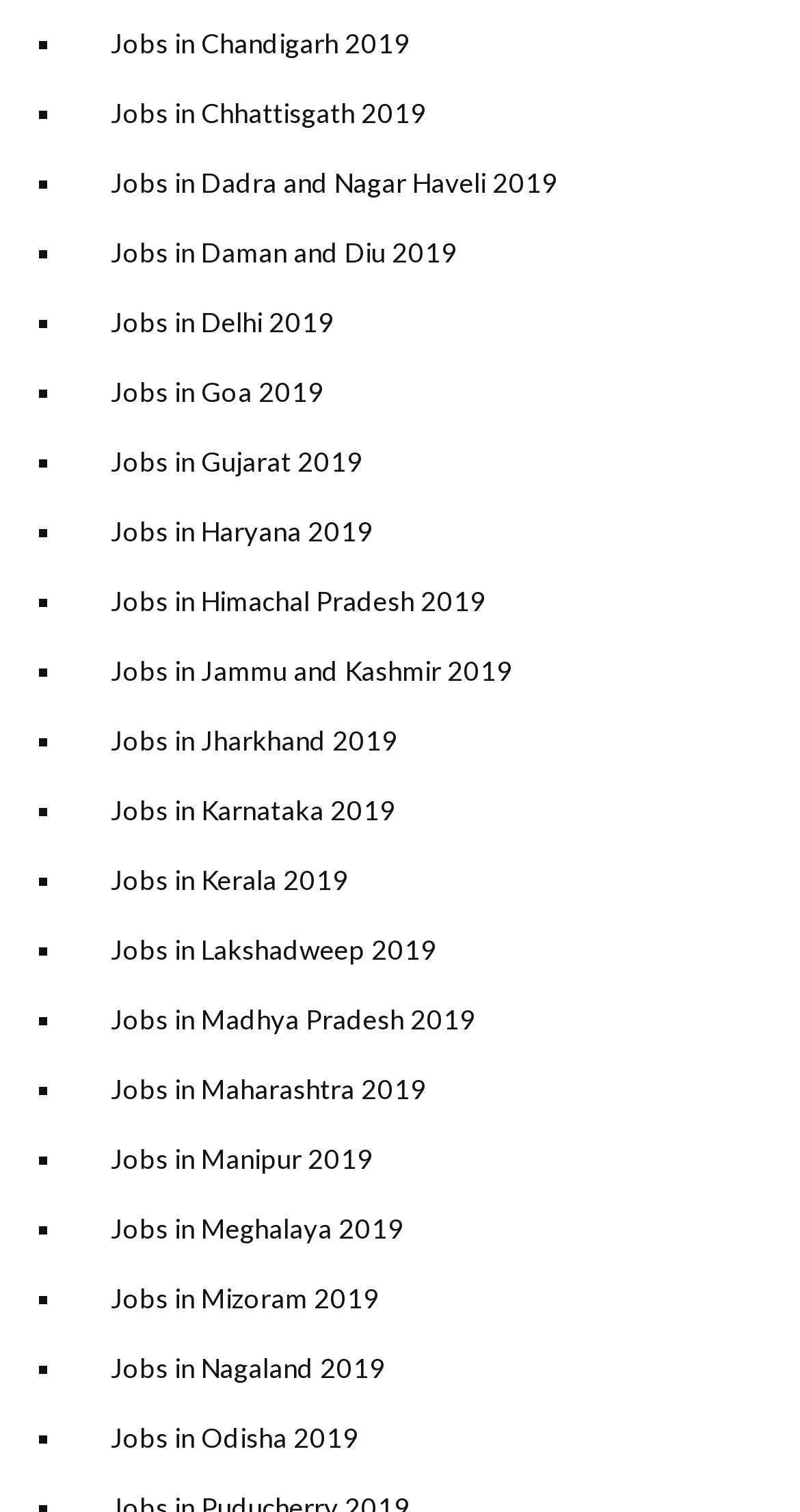Find the bounding box coordinates for the UI element whose description is: "Jobs in Maharashtra 2019". The coordinates should be four float numbers between 0 and 1, in the format [left, top, right, bottom].

[0.087, 0.697, 0.964, 0.743]